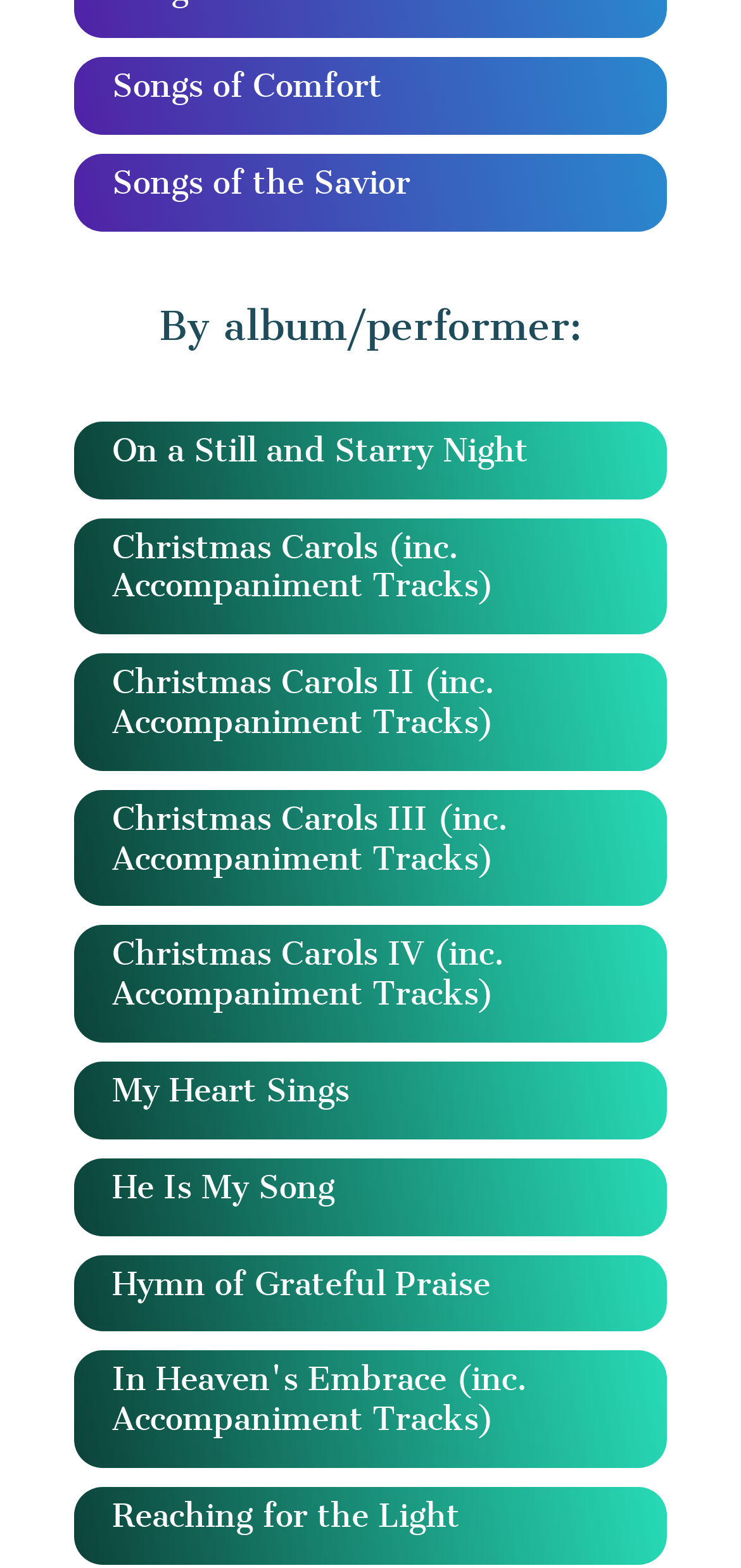Determine the bounding box coordinates of the clickable area required to perform the following instruction: "Explore On a Still and Starry Night". The coordinates should be represented as four float numbers between 0 and 1: [left, top, right, bottom].

[0.151, 0.275, 0.713, 0.299]